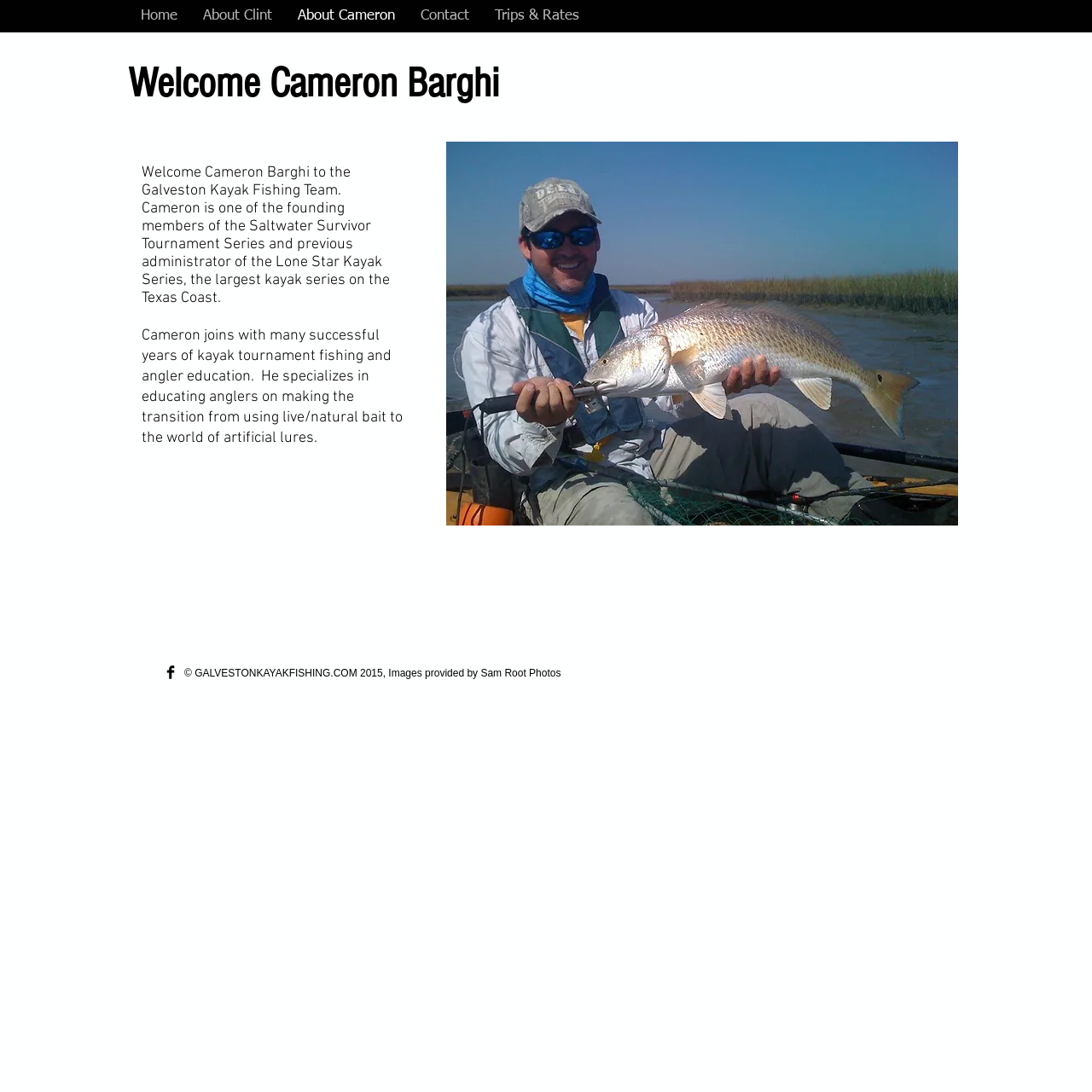What is the name of the tournament series Cameron founded?
Refer to the image and provide a concise answer in one word or phrase.

Saltwater Survivor